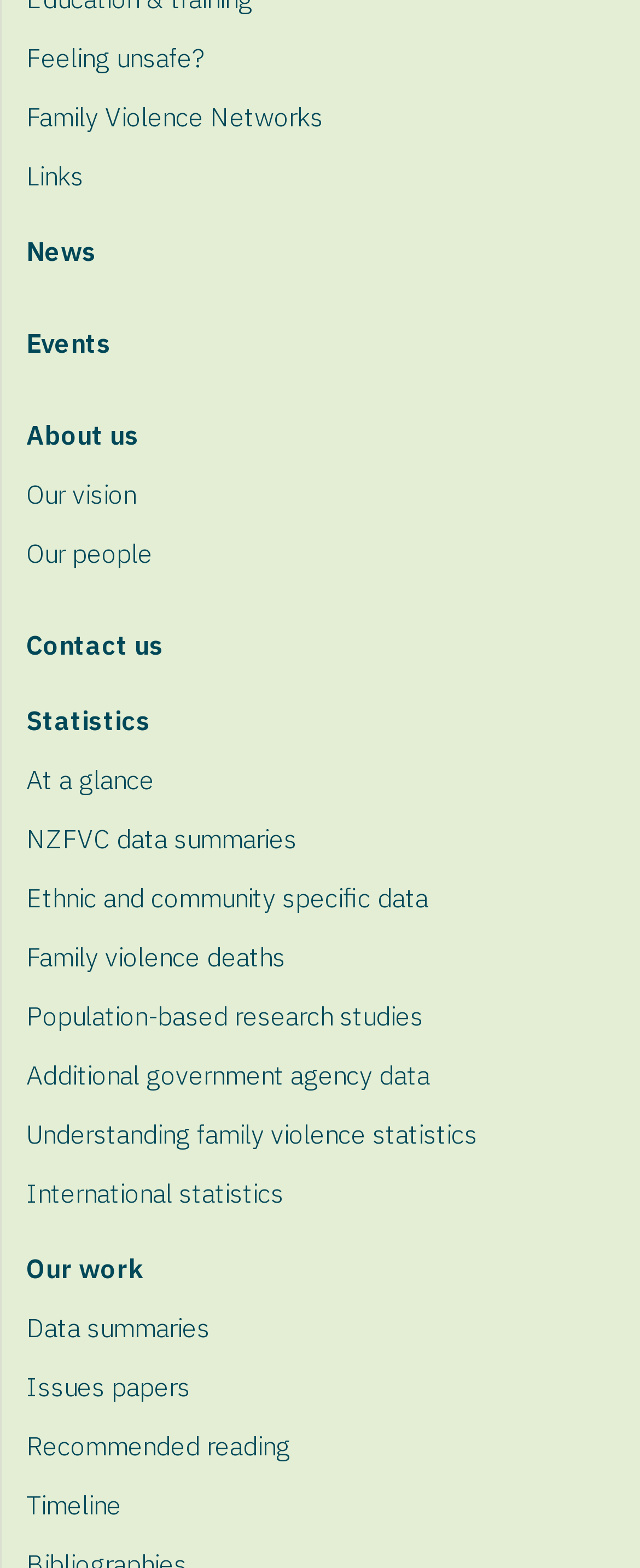Answer briefly with one word or phrase:
What is the last link on the webpage?

Timeline